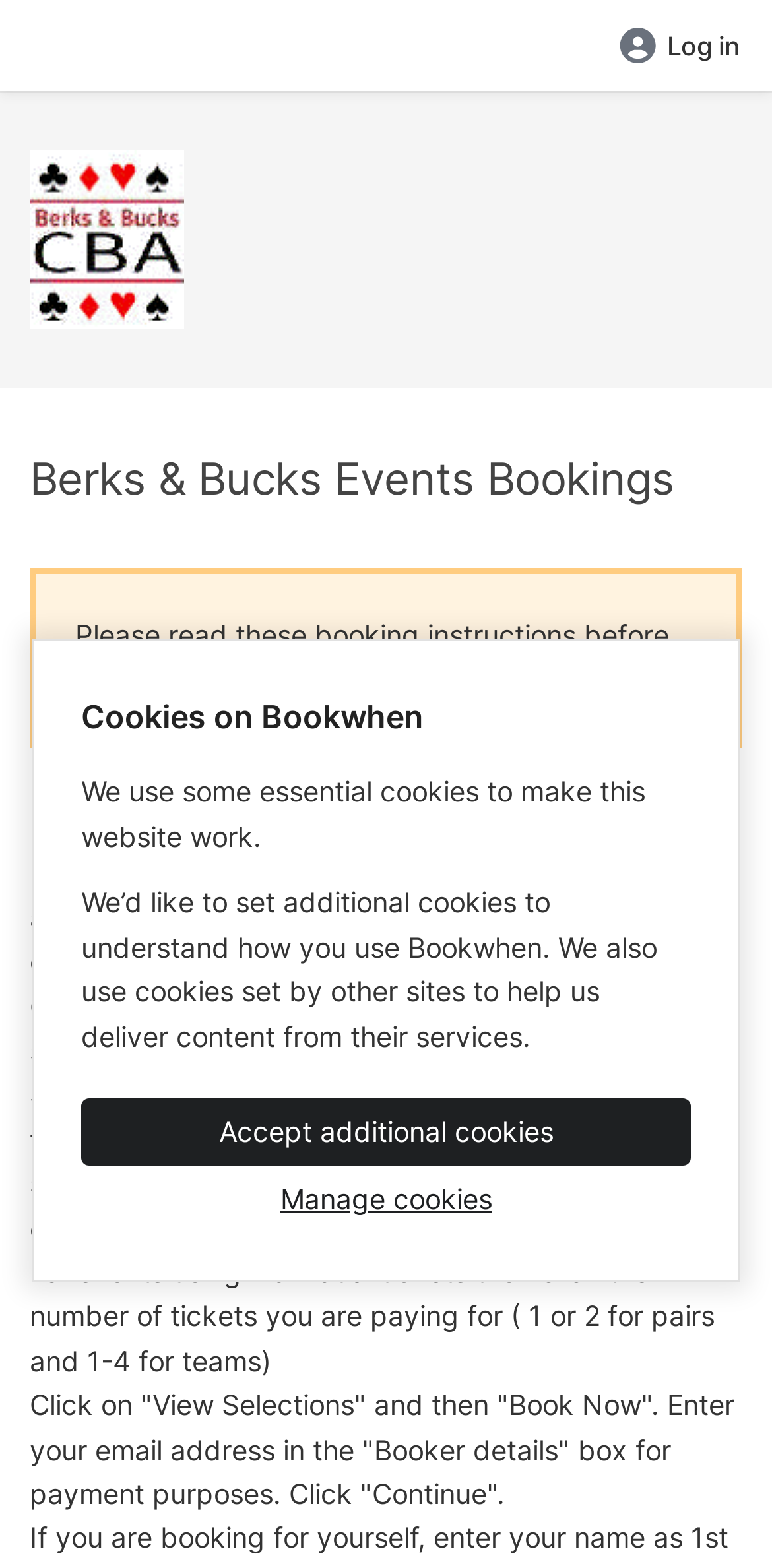What information is required for payment purposes?
Answer the question in a detailed and comprehensive manner.

According to the instructions, users need to enter their email address in the 'Booker details' box for payment purposes, which suggests that the email address is required for payment processing.